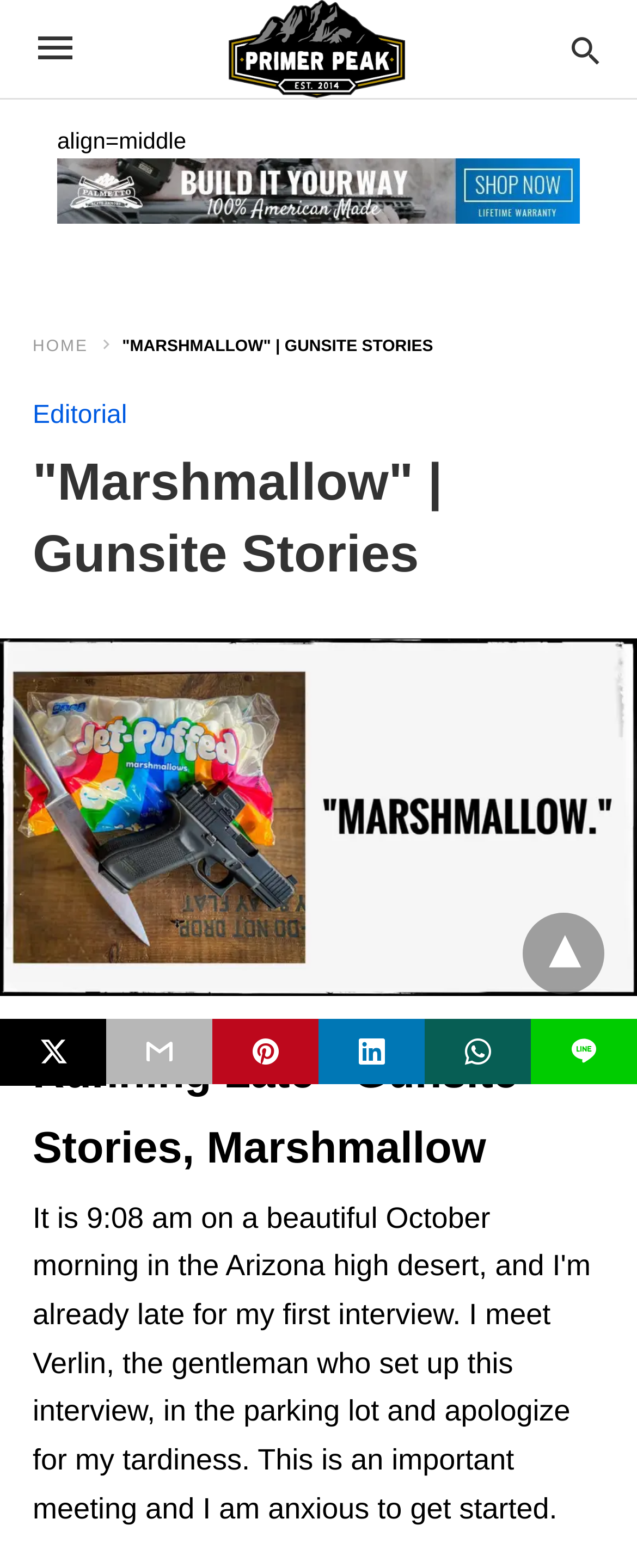What is the text above the main image?
Using the screenshot, give a one-word or short phrase answer.

Running Late - Gunsite Stories, Marshmallow